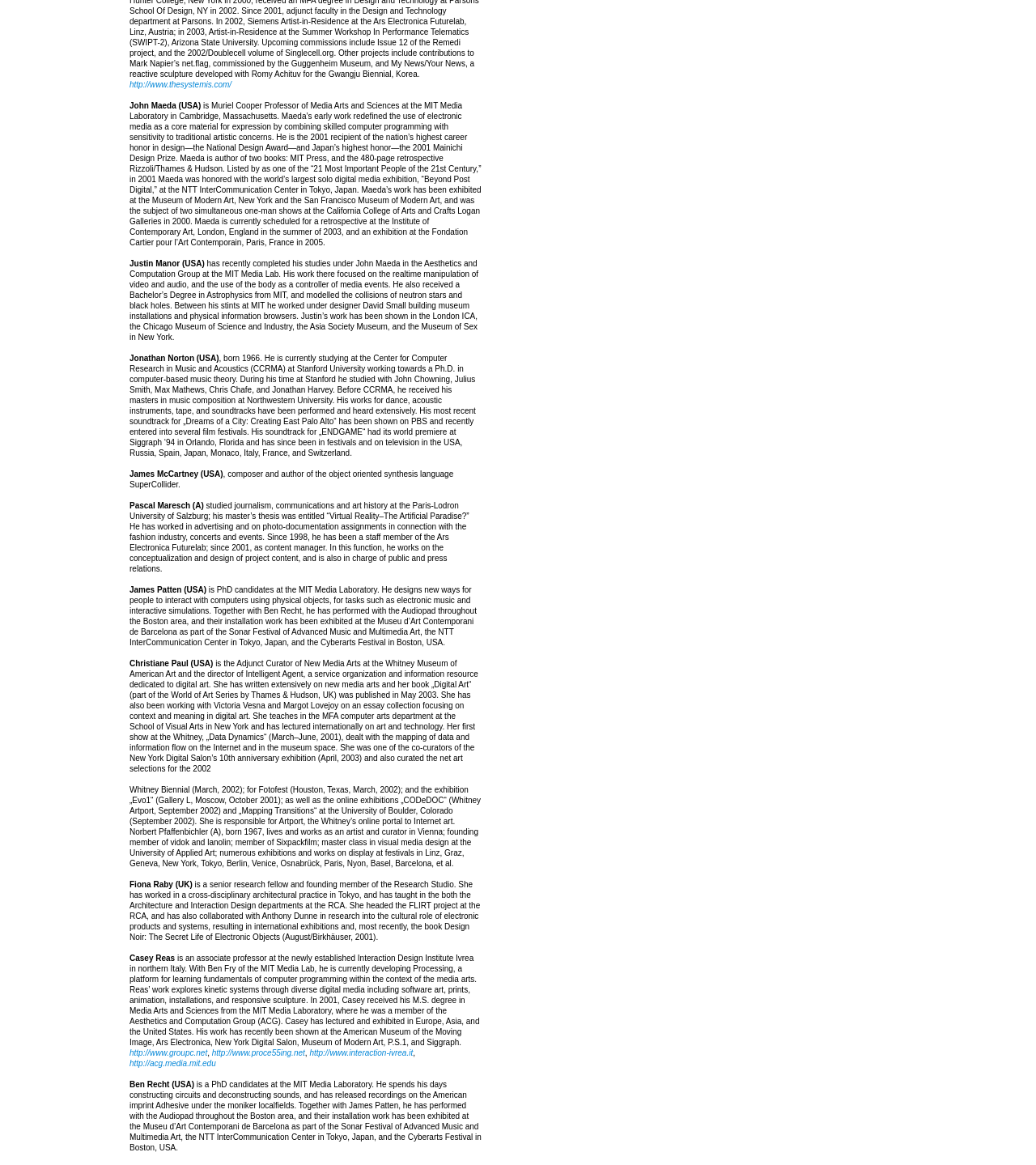Who is the first person mentioned on this webpage?
Using the image as a reference, answer with just one word or a short phrase.

John Maeda